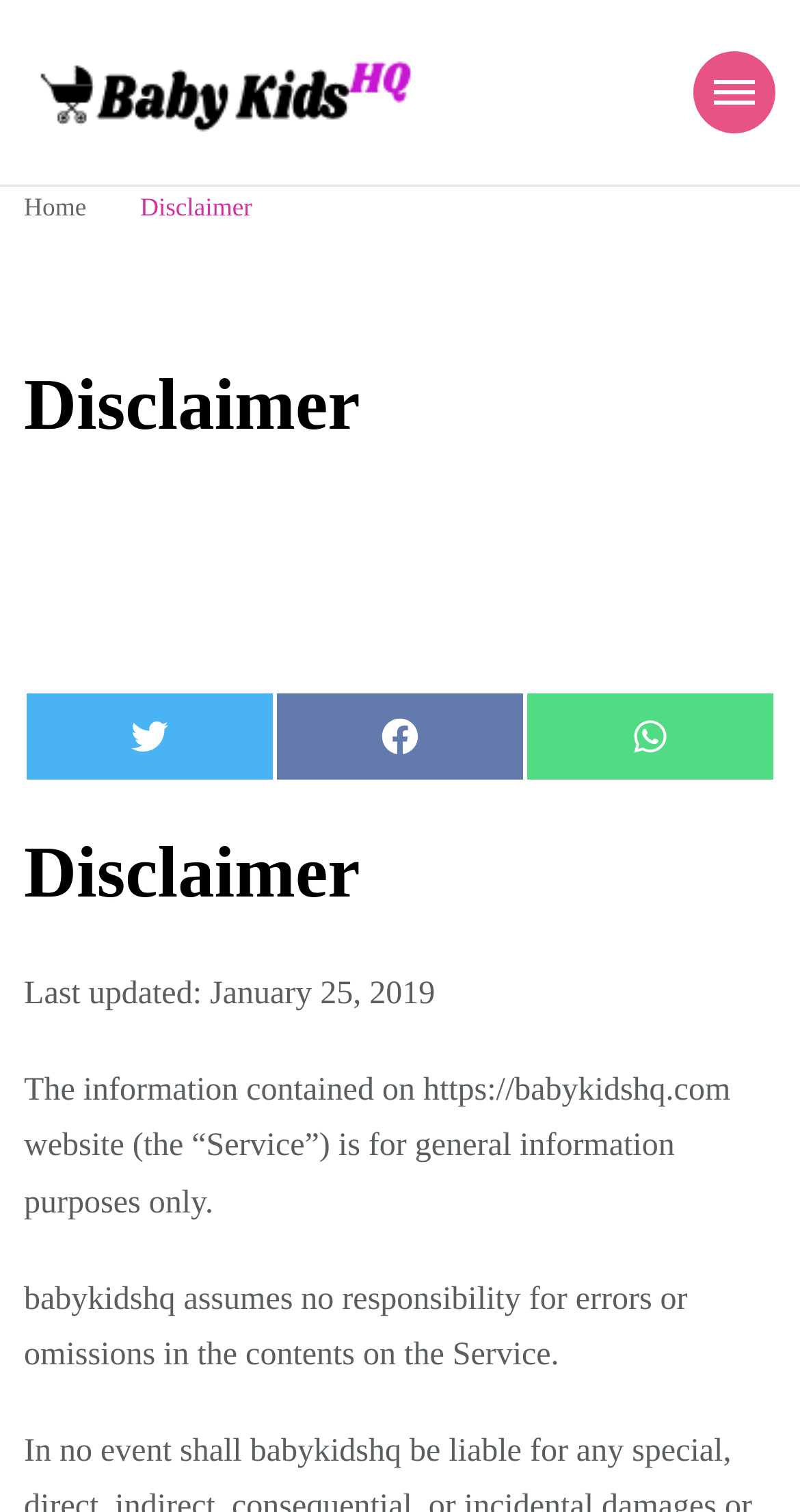Please specify the bounding box coordinates of the clickable section necessary to execute the following command: "Expand the menu".

[0.867, 0.034, 0.97, 0.088]